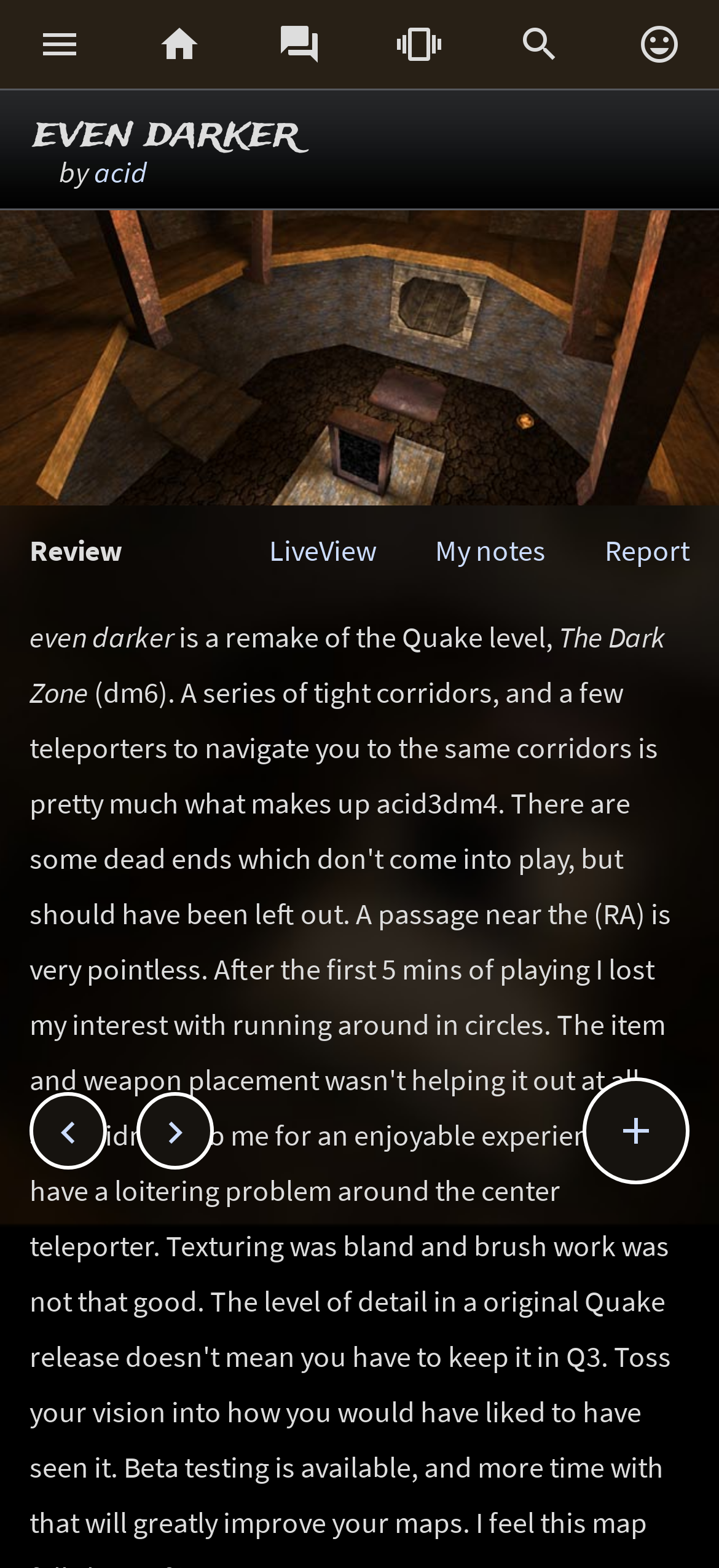Provide the bounding box coordinates of the section that needs to be clicked to accomplish the following instruction: "Click on 'What Makes Swolgenix XL Best in Class Male Enhancement?'."

None